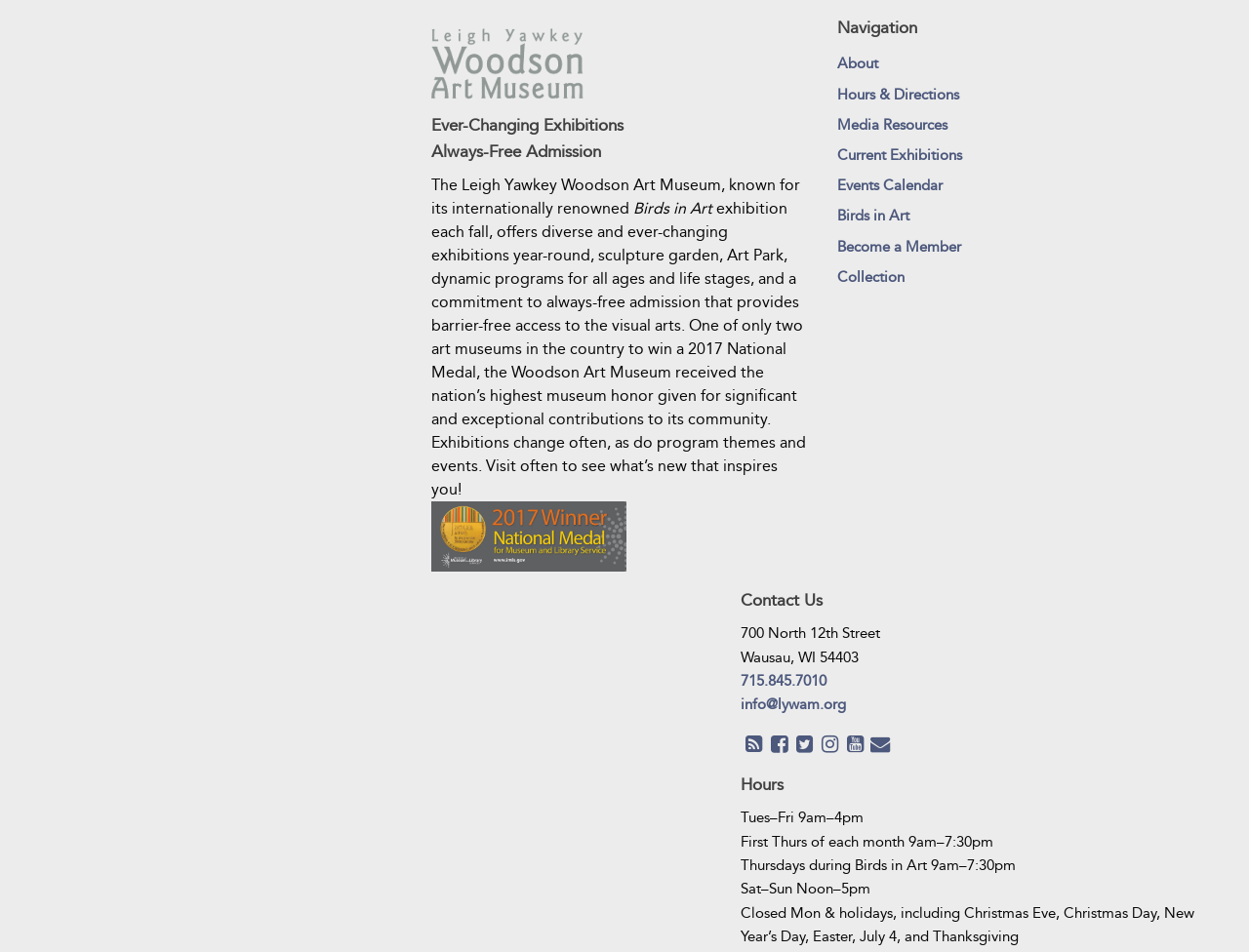Please identify the bounding box coordinates of the area I need to click to accomplish the following instruction: "Visit the Audio Tours page".

[0.076, 0.091, 0.134, 0.11]